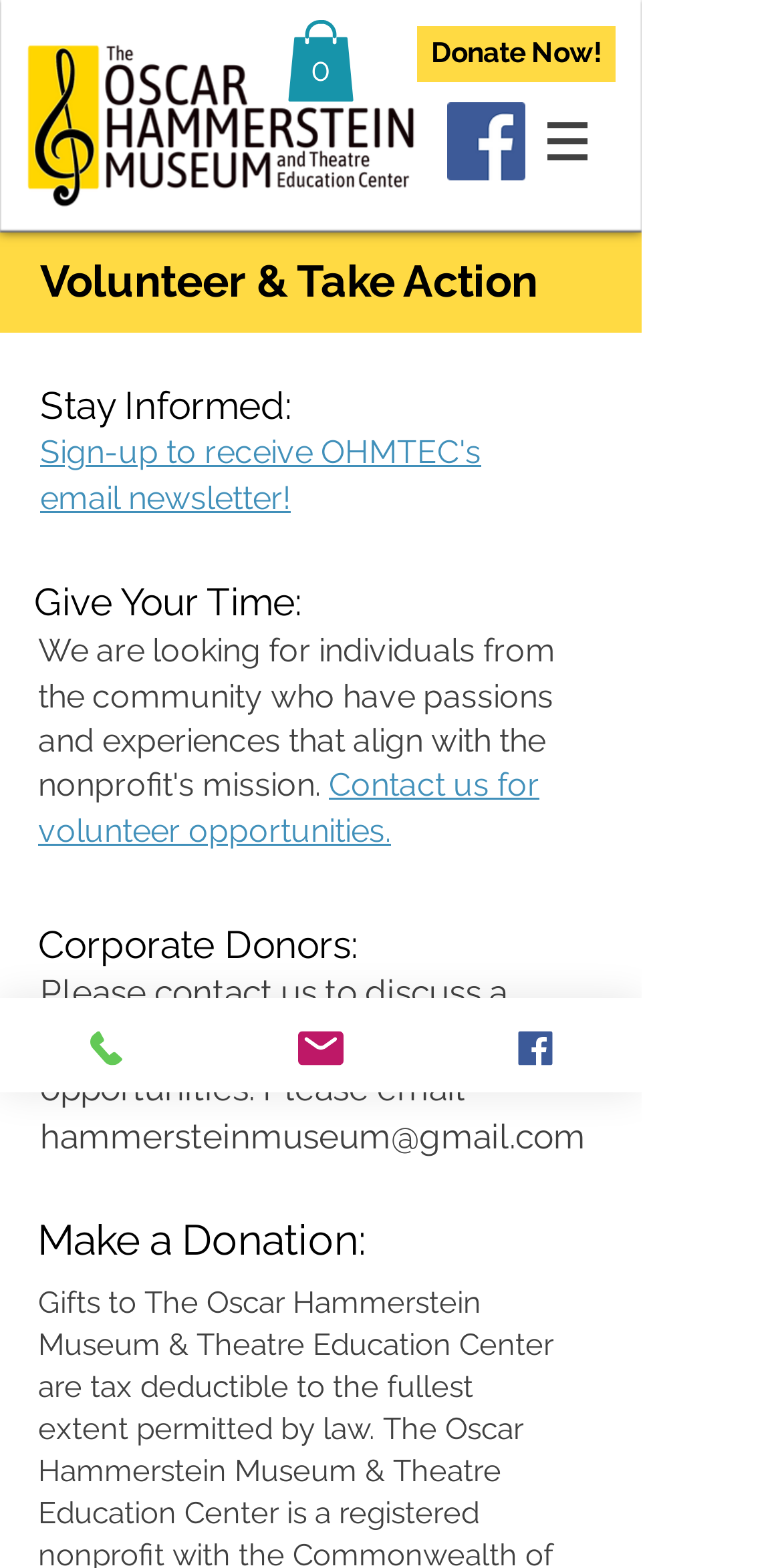Pinpoint the bounding box coordinates of the element you need to click to execute the following instruction: "Read about RODO". The bounding box should be represented by four float numbers between 0 and 1, in the format [left, top, right, bottom].

None